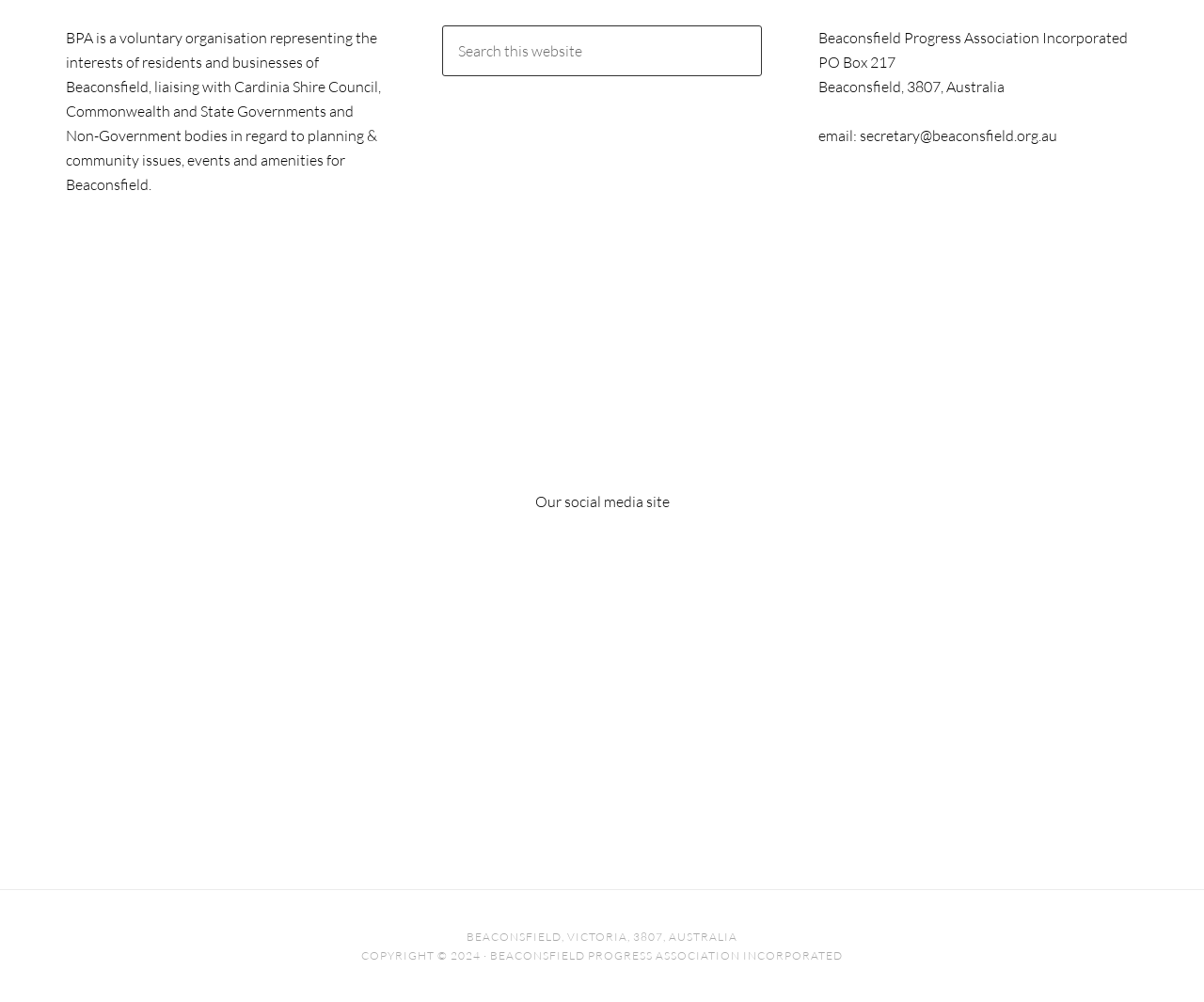What is the copyright information of the website?
From the image, respond with a single word or phrase.

Copyright 2024 Beaconsfield Progress Association Incorporated